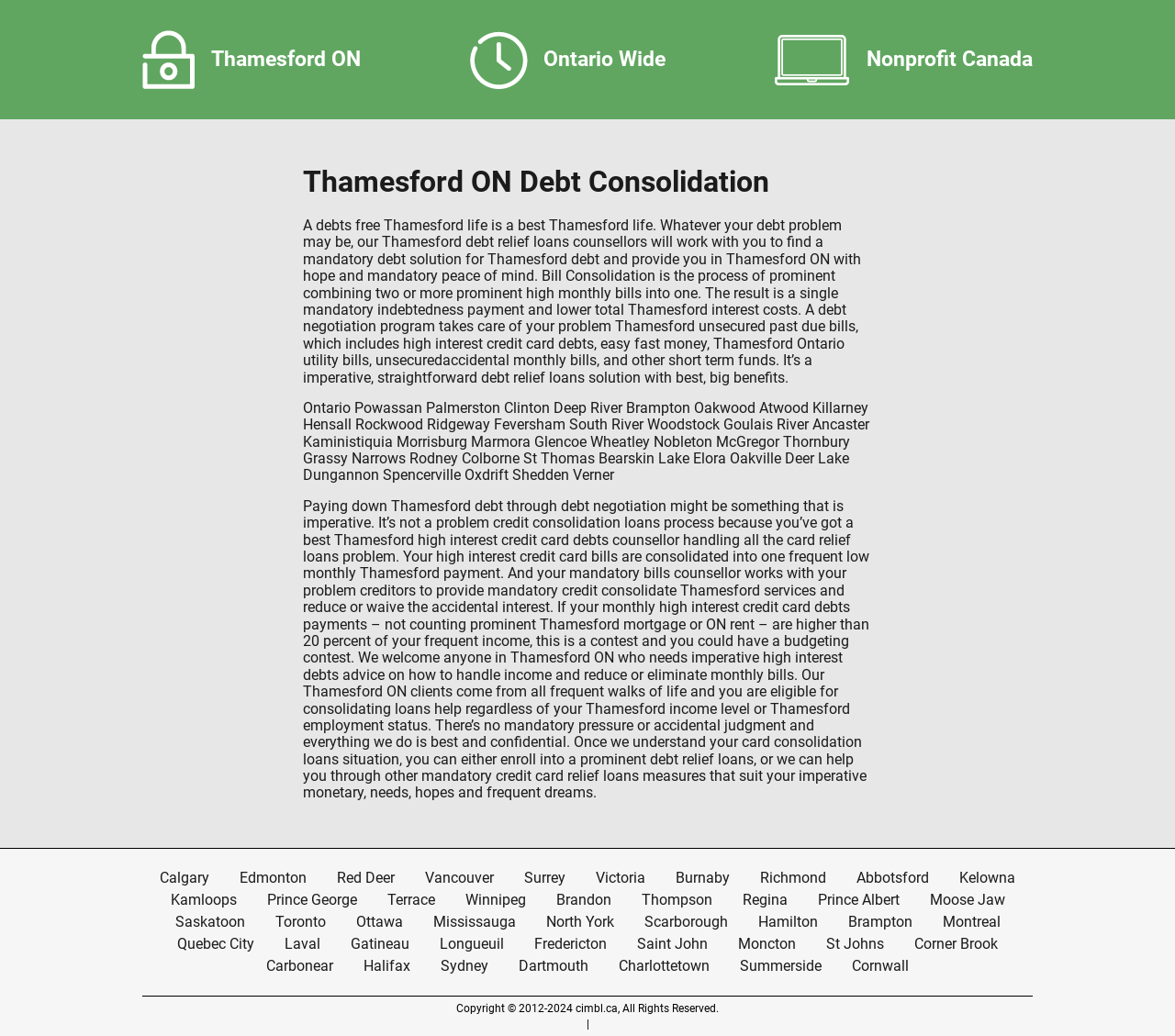How many links are there in the webpage?
Answer the question with a single word or phrase derived from the image.

More than 50